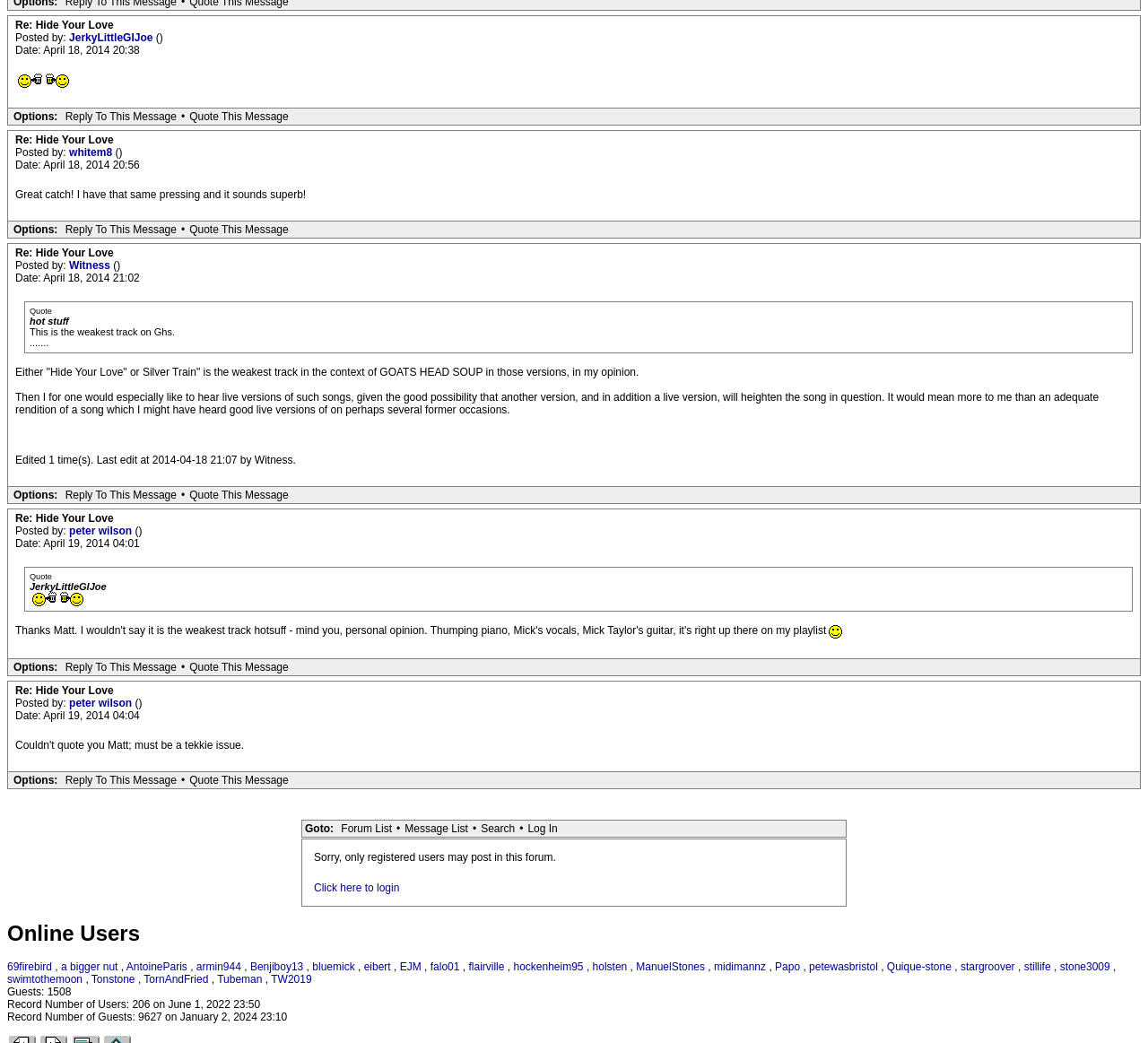Please mark the bounding box coordinates of the area that should be clicked to carry out the instruction: "Reply to this message".

[0.053, 0.105, 0.158, 0.119]